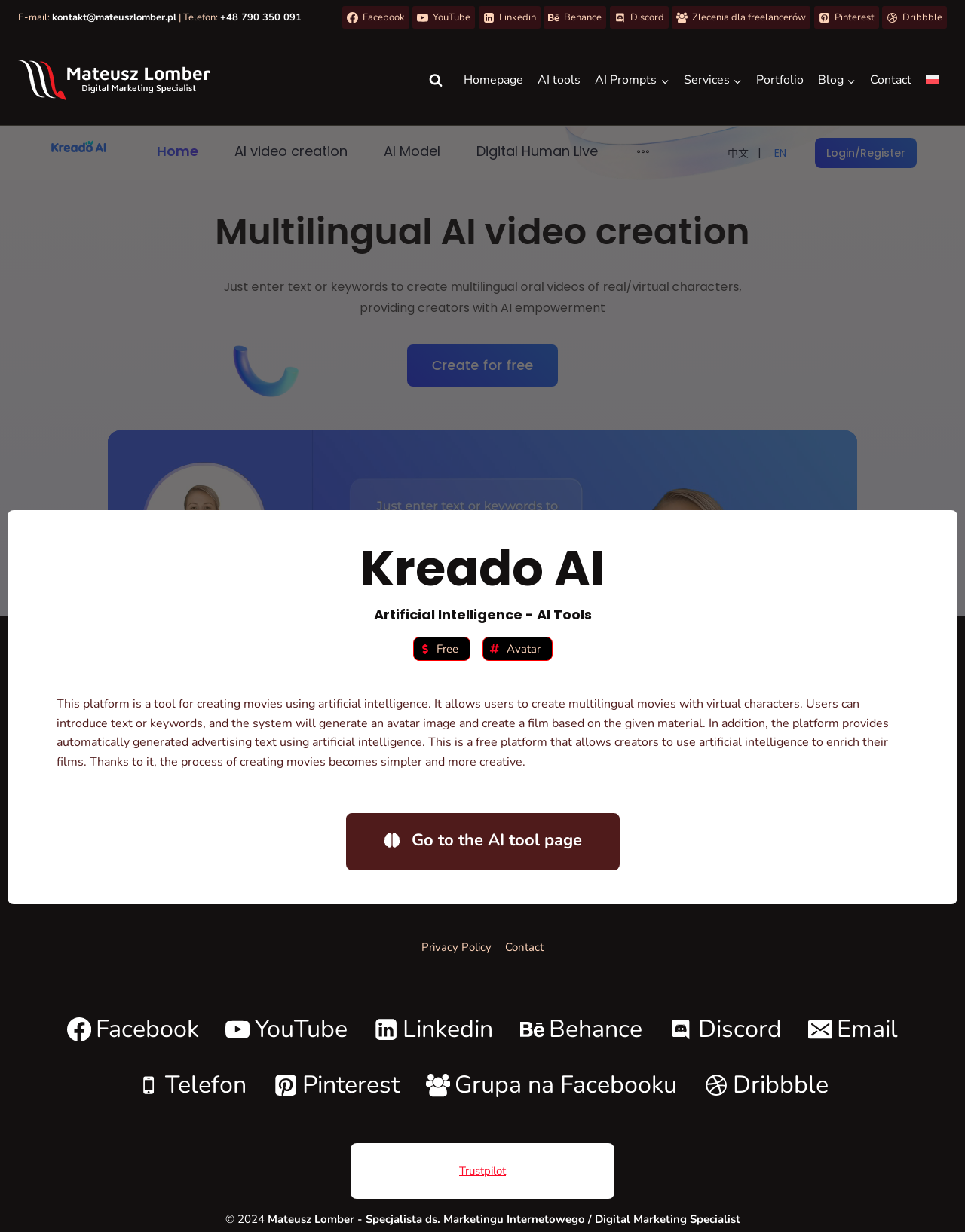Can you find the bounding box coordinates of the area I should click to execute the following instruction: "Contact via email"?

[0.054, 0.008, 0.183, 0.019]